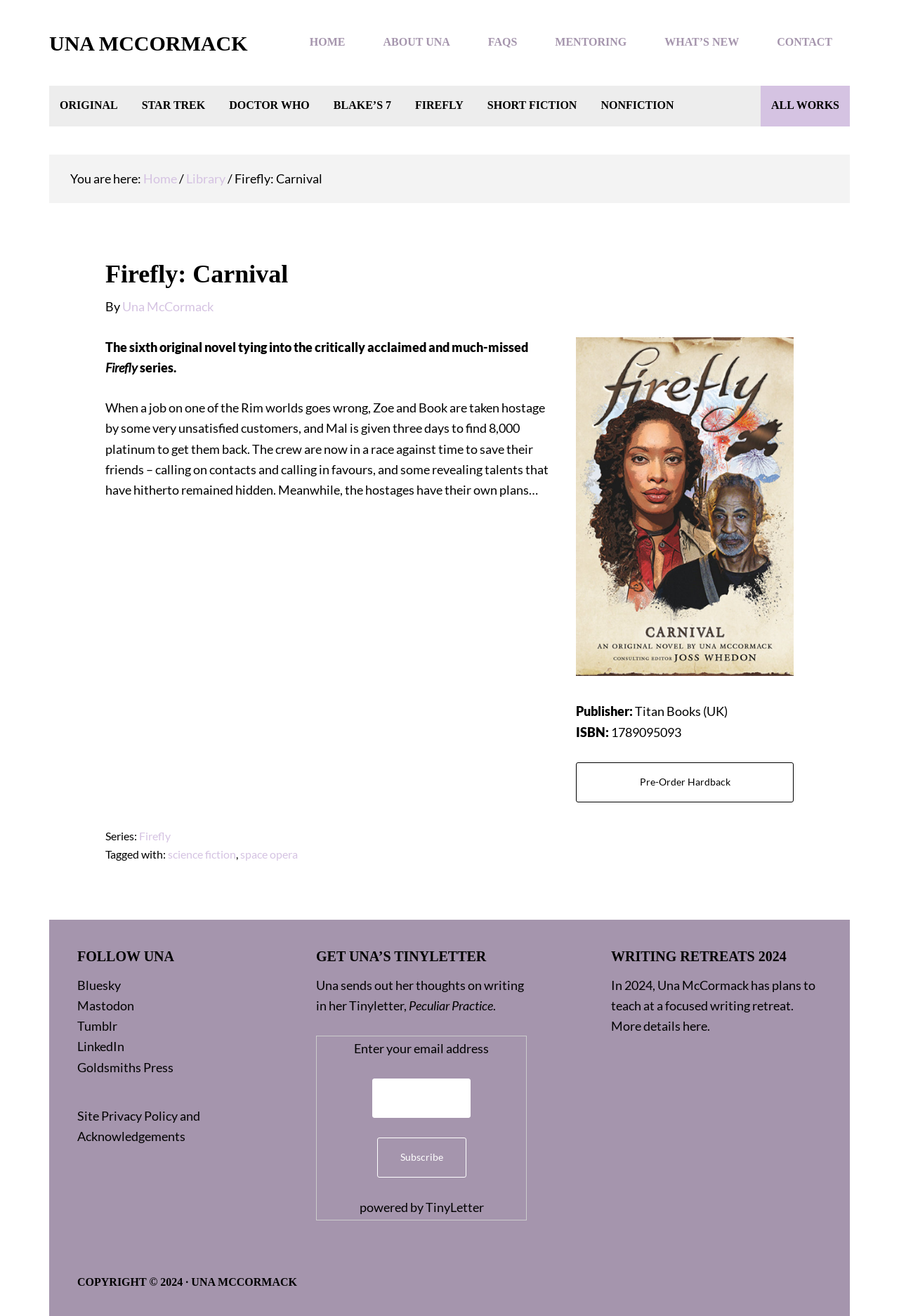What is the publisher of the book?
Using the information from the image, answer the question thoroughly.

The publisher of the book can be found in the article section, where it is mentioned as 'Publisher: Titan Books (UK)'. This information is available in the section that provides details about the book.